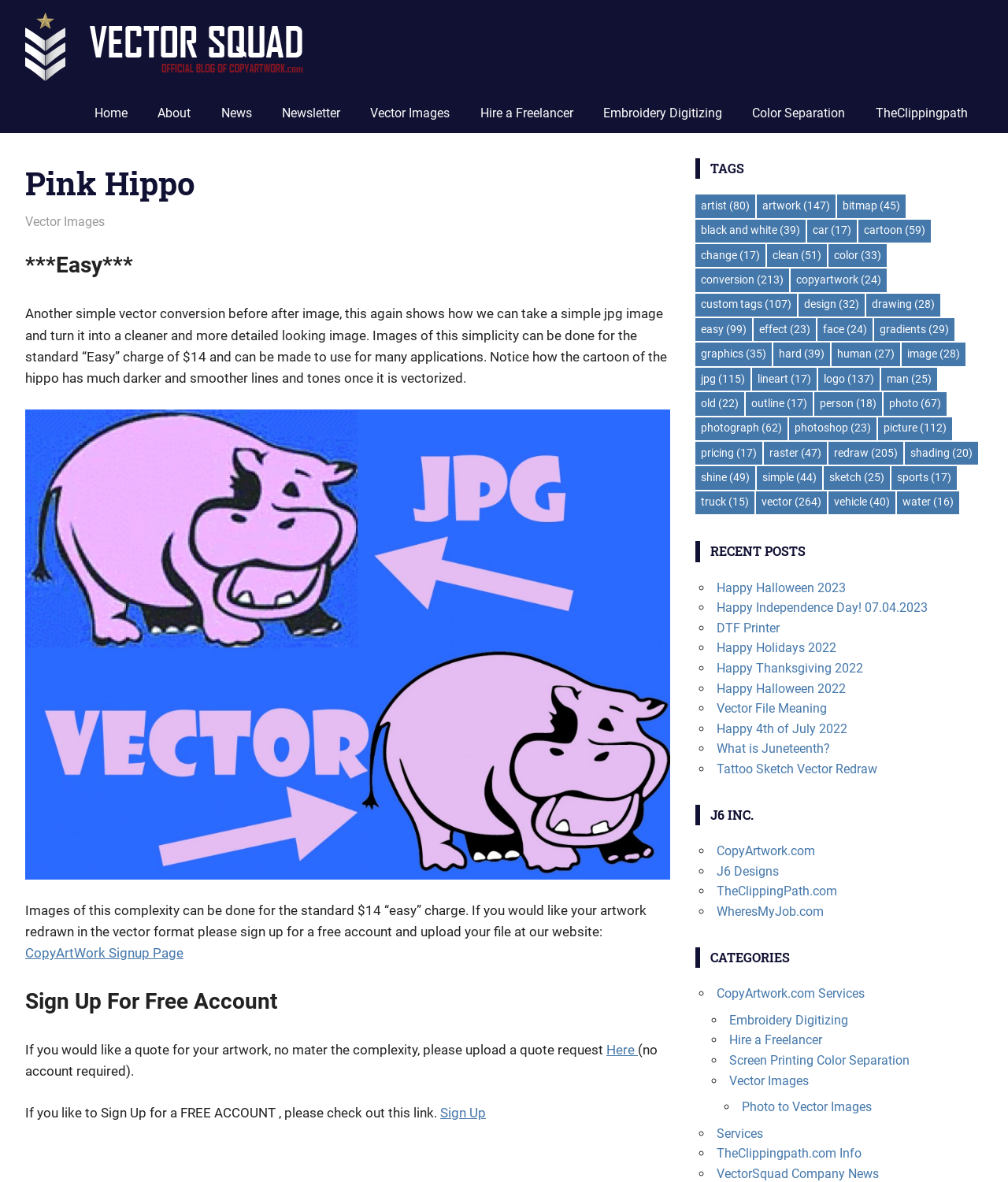Determine the bounding box coordinates for the region that must be clicked to execute the following instruction: "Click on the 'Home' link".

[0.079, 0.079, 0.141, 0.112]